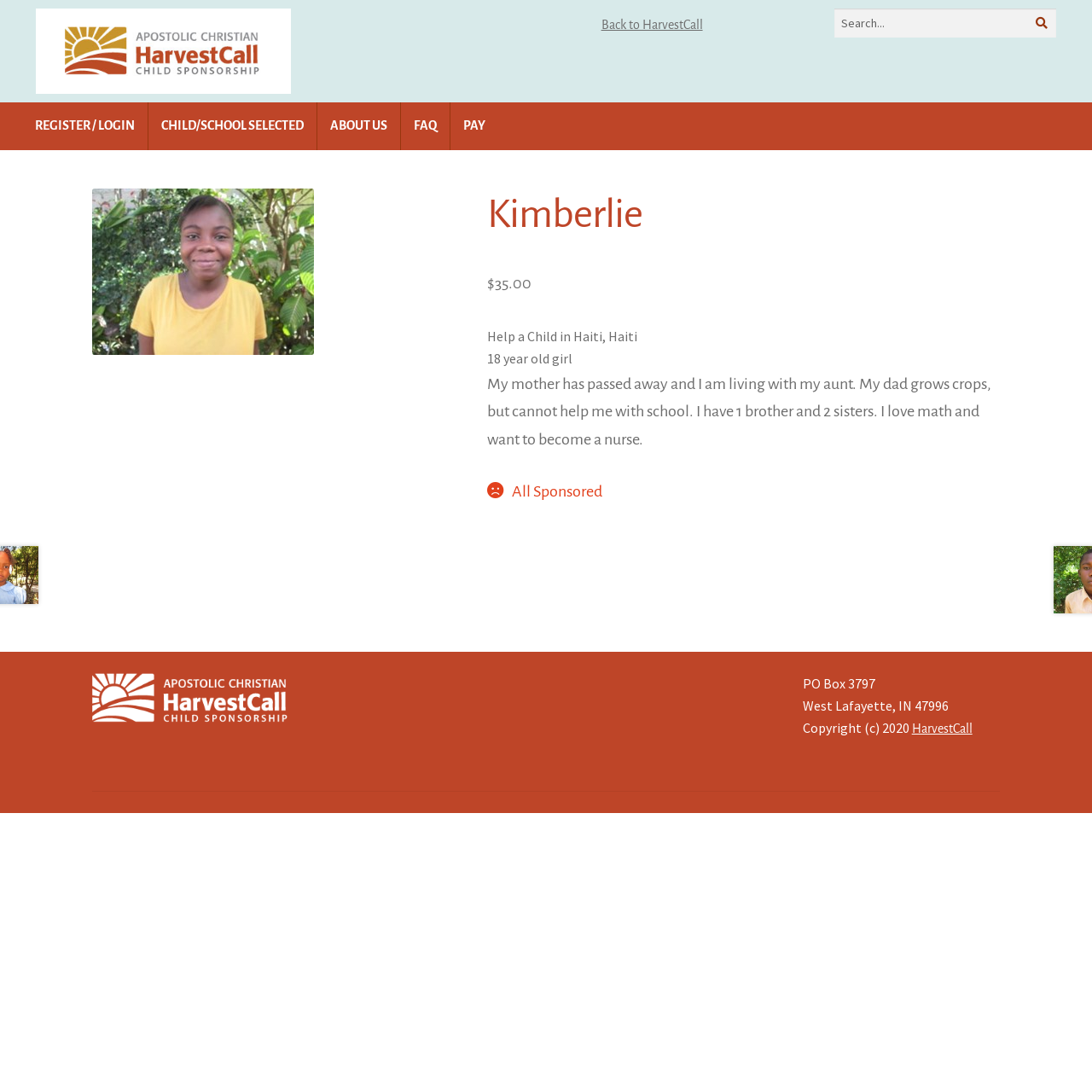What is the name of the child?
Using the picture, provide a one-word or short phrase answer.

Kimberlie